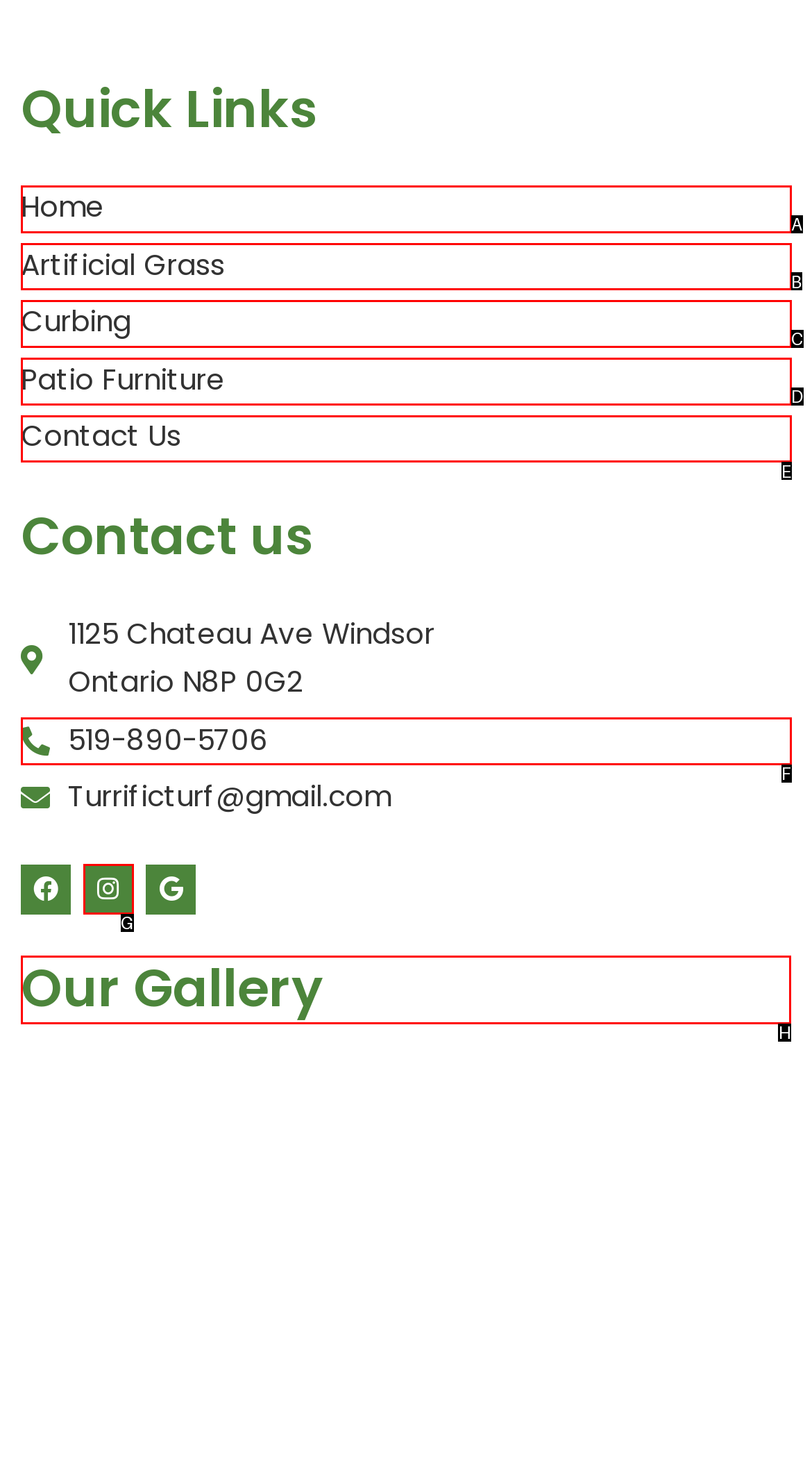Identify the correct option to click in order to accomplish the task: View the 'Our Gallery' Provide your answer with the letter of the selected choice.

H